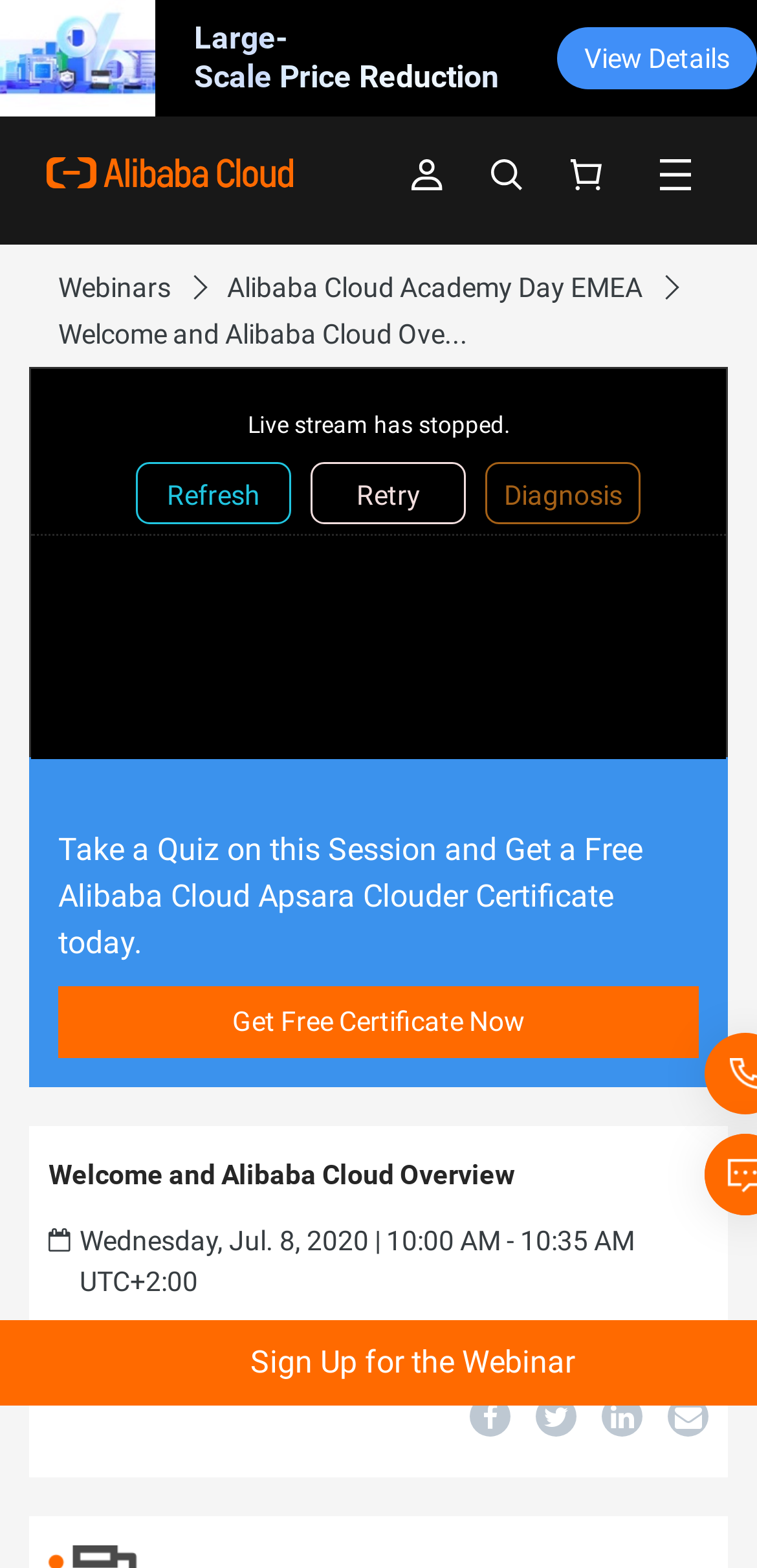Identify the bounding box coordinates of the area you need to click to perform the following instruction: "Get a free Alibaba Cloud Apsara Clouder certificate now".

[0.077, 0.629, 0.923, 0.675]